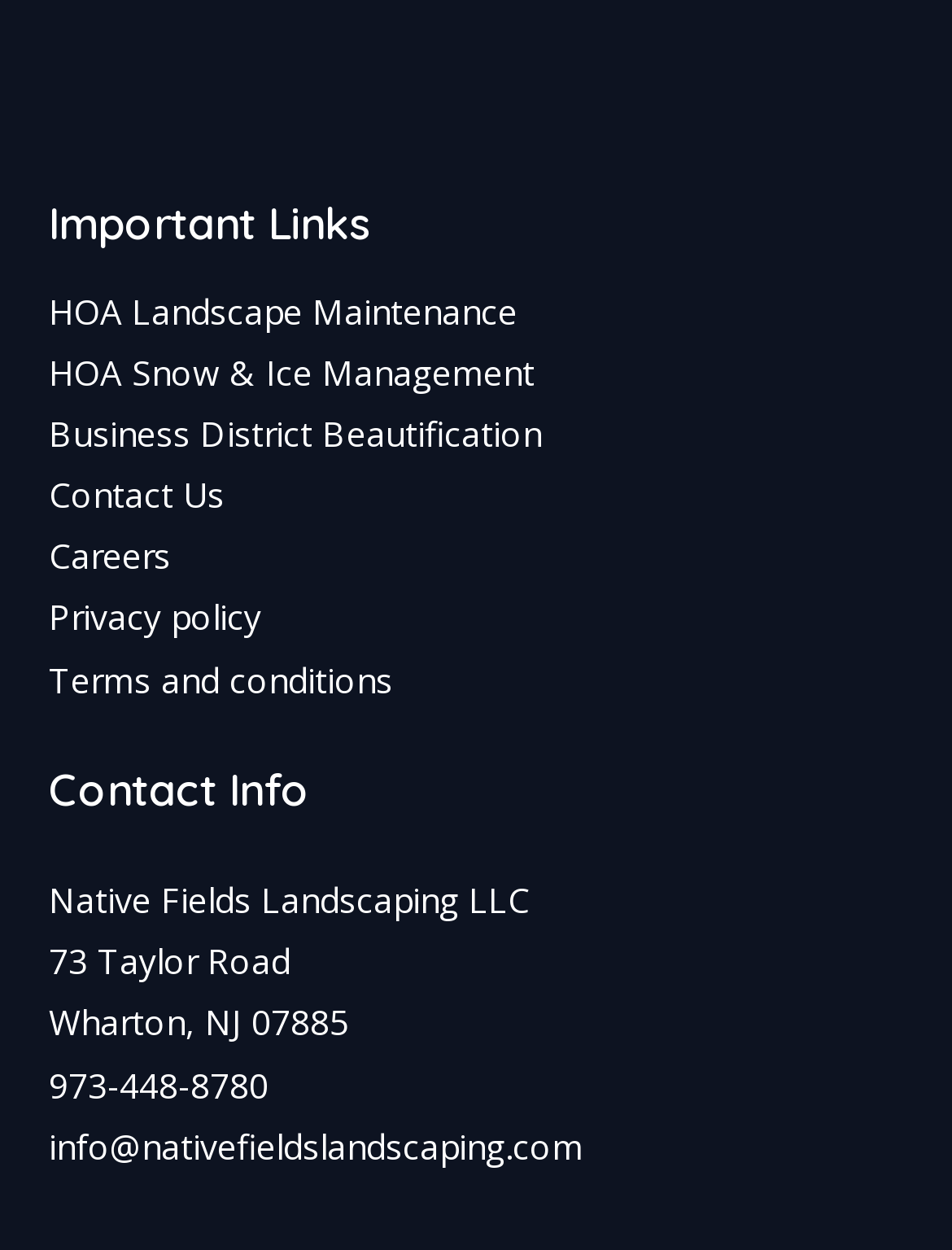Pinpoint the bounding box coordinates of the element to be clicked to execute the instruction: "Check the Business District Beautification link".

[0.051, 0.328, 0.569, 0.365]